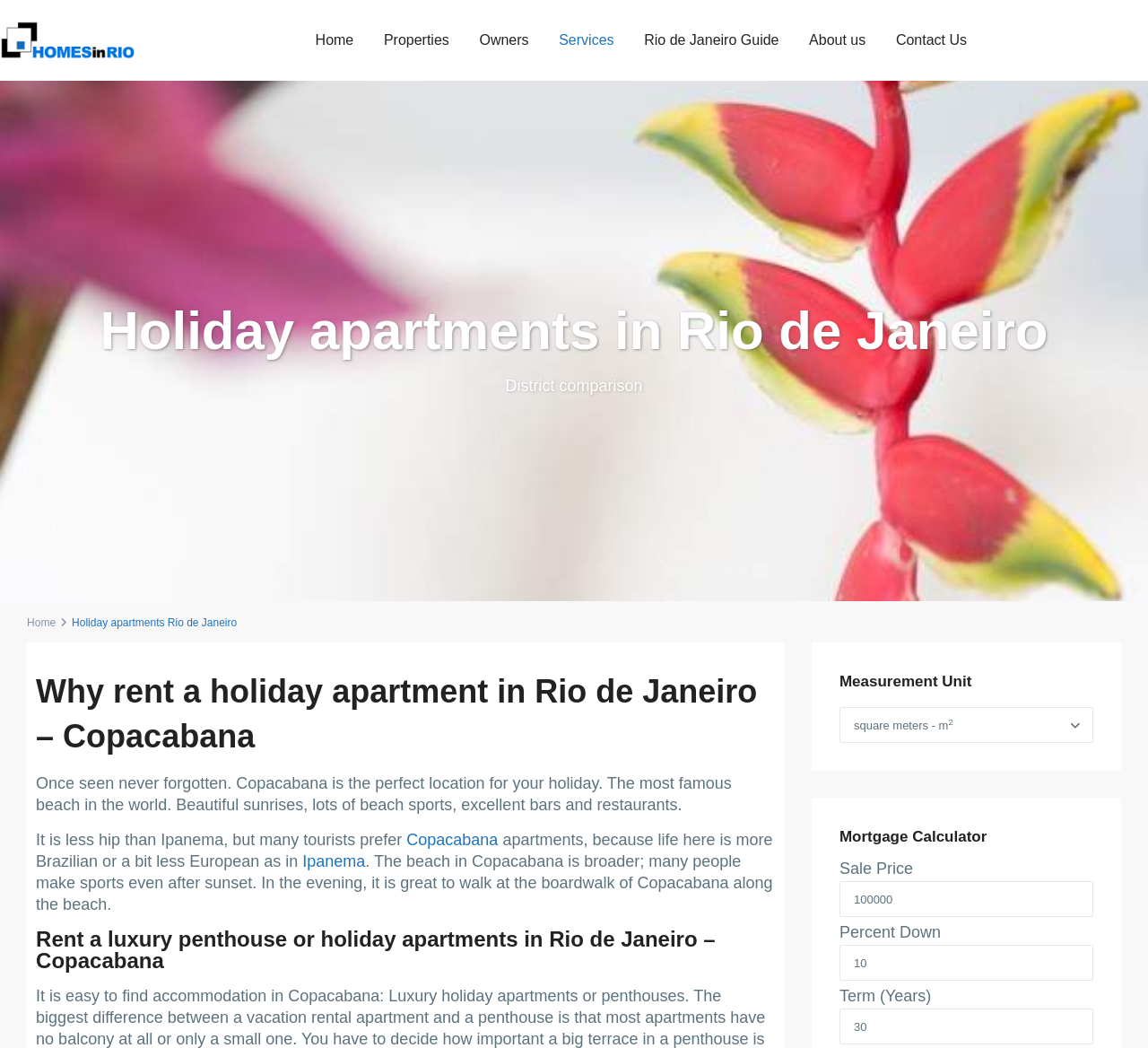What is the default value of the 'Sale Price' field in the mortgage calculator?
Please provide a detailed and comprehensive answer to the question.

I can see the mortgage calculator section on the webpage, and it has a field called 'Sale Price' with a default value of 100000, which is indicated by the static text '100000' inside the textbox.